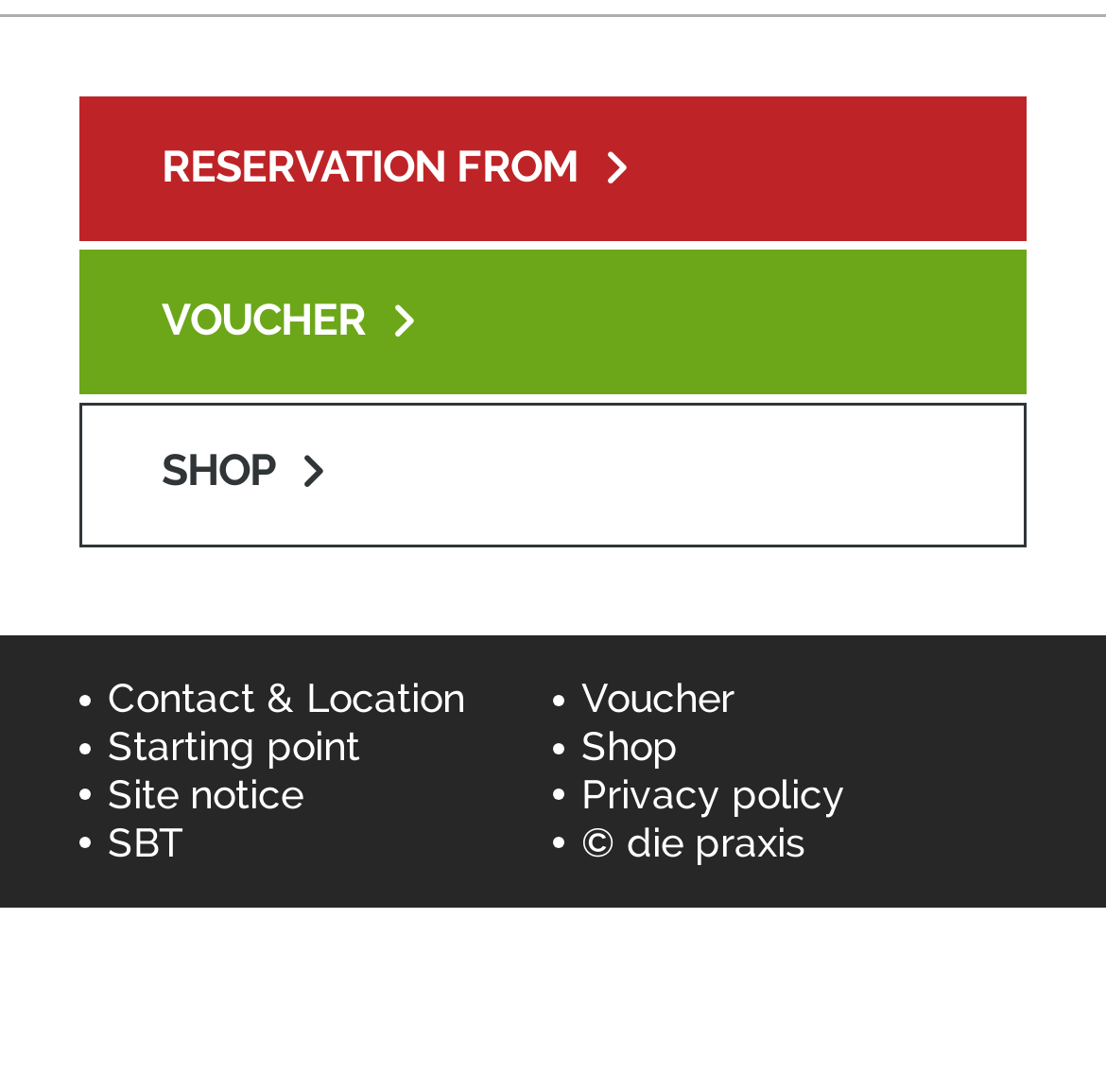Please specify the bounding box coordinates of the region to click in order to perform the following instruction: "Make a reservation".

[0.072, 0.089, 0.928, 0.221]